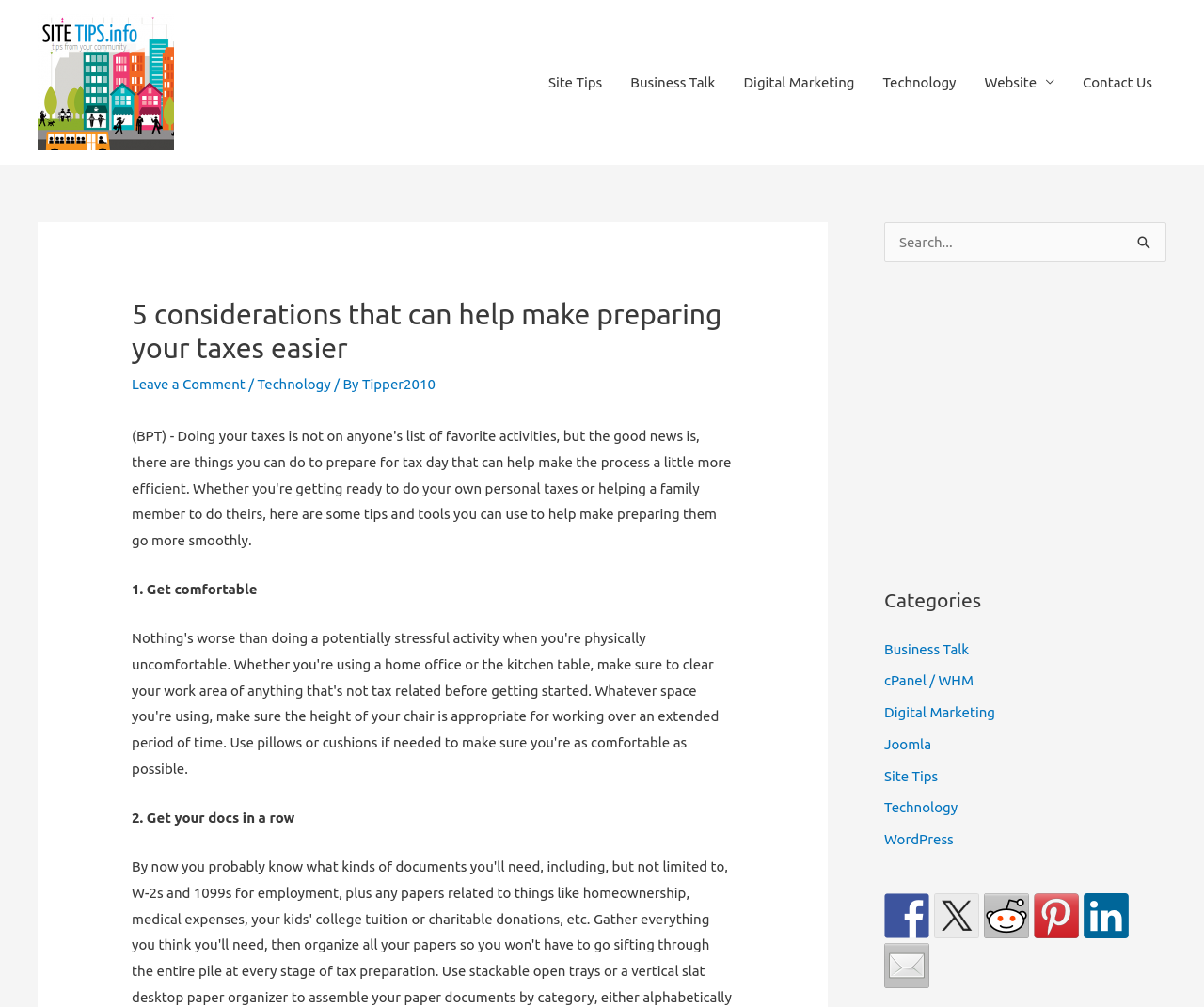Pinpoint the bounding box coordinates of the clickable element to carry out the following instruction: "Share on Facebook."

[0.734, 0.887, 0.772, 0.932]